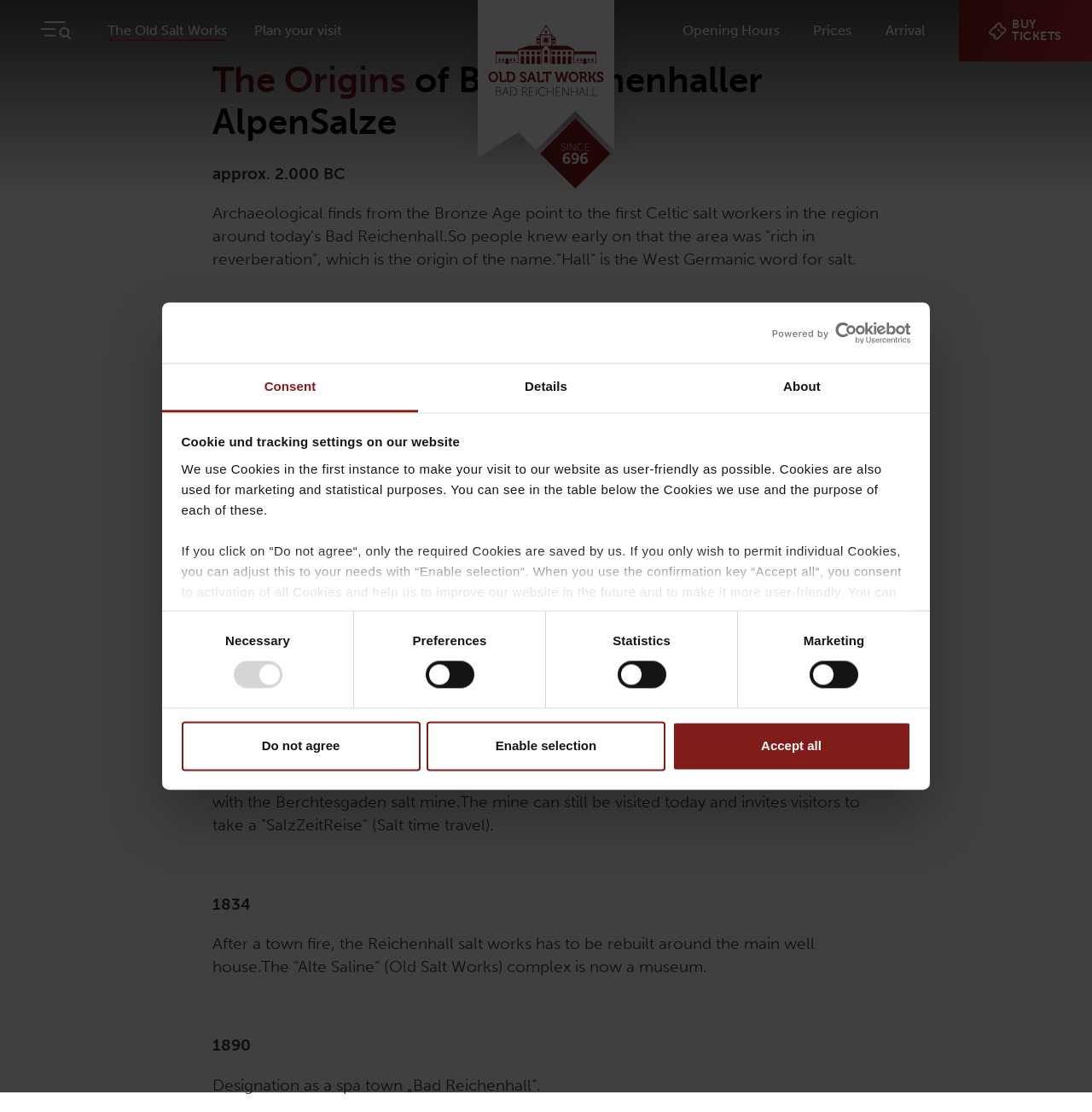What is the name of the museum mentioned in the text?
By examining the image, provide a one-word or phrase answer.

Alte Saline